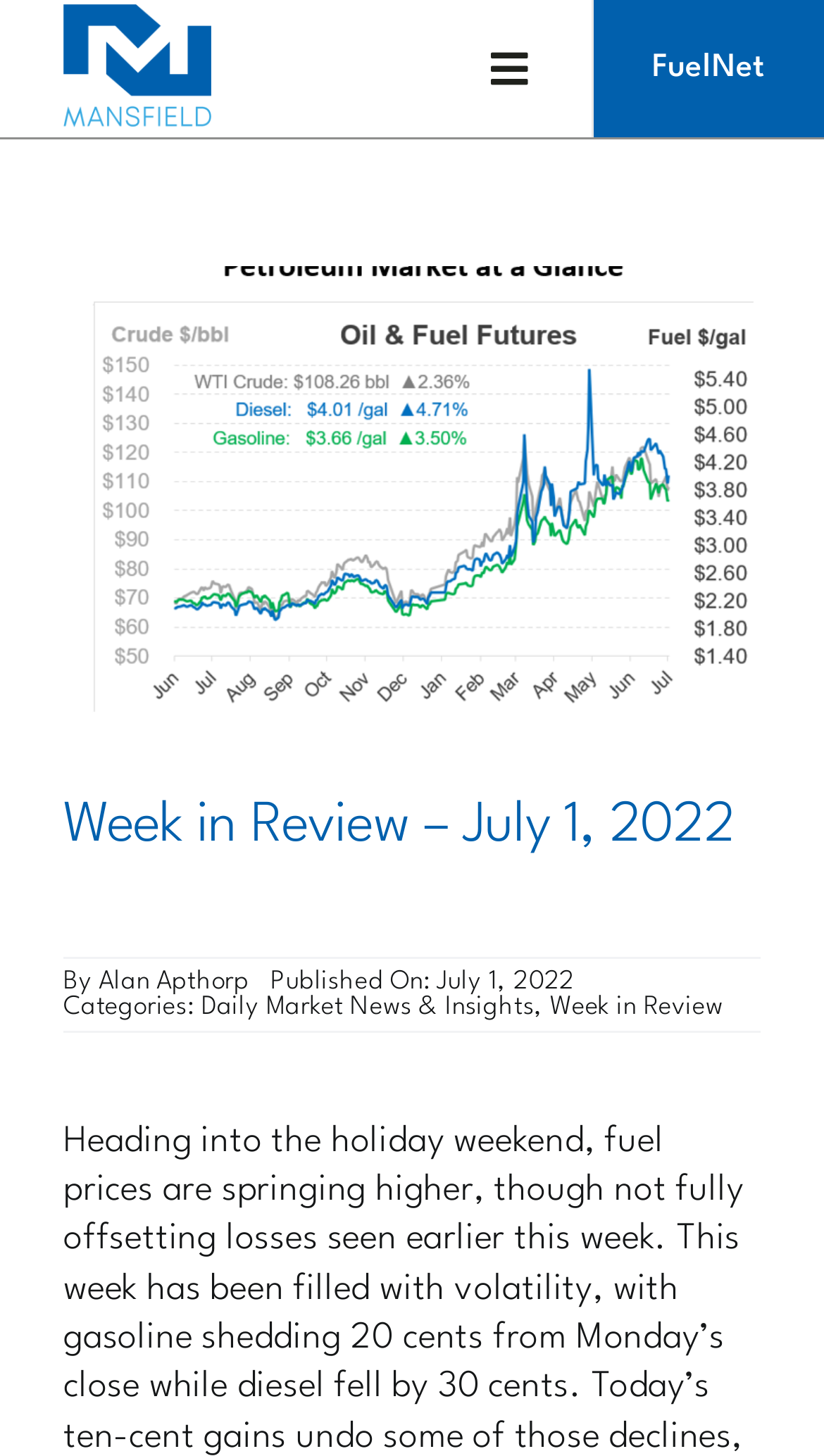From the element description Daily Market News & Insights, predict the bounding box coordinates of the UI element. The coordinates must be specified in the format (top-left x, top-left y, bottom-right x, bottom-right y) and should be within the 0 to 1 range.

[0.244, 0.683, 0.648, 0.7]